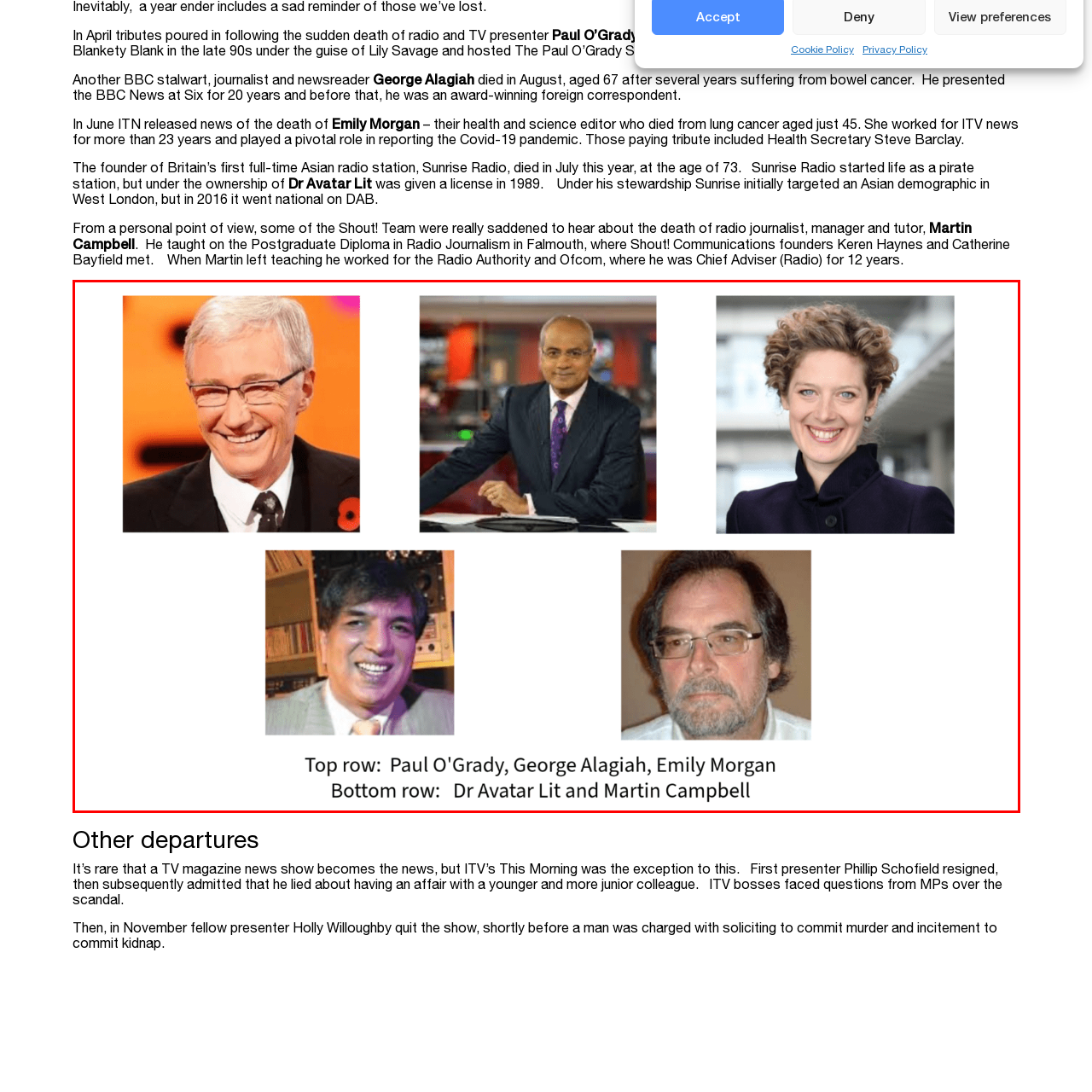What was Emily Morgan's role during the Covid-19 pandemic?
Study the image surrounded by the red bounding box and answer the question comprehensively, based on the details you see.

According to the caption, Emily Morgan was an esteemed health and science editor for ITV, who played a crucial role during the Covid-19 pandemic.